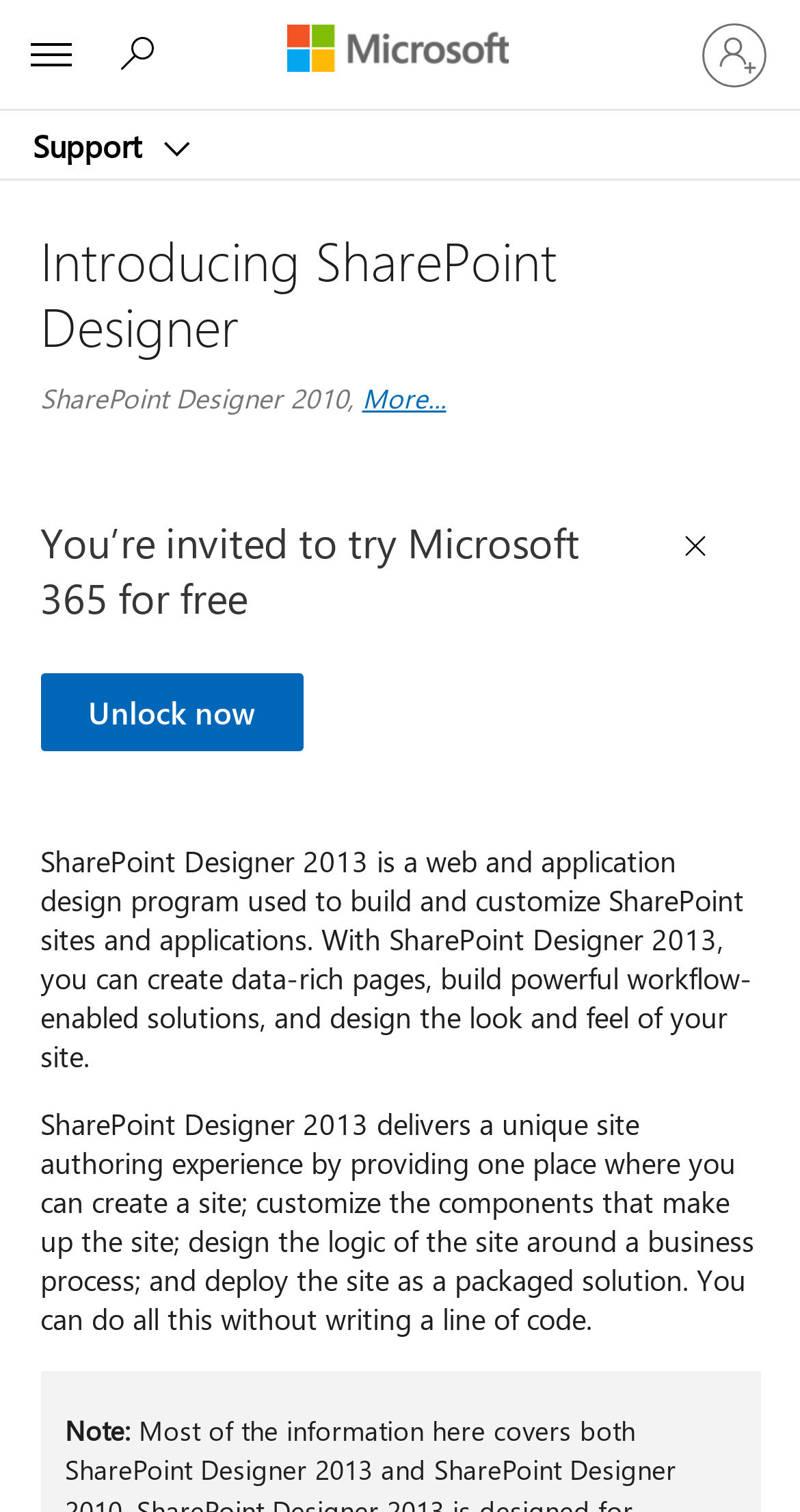Examine the screenshot and answer the question in as much detail as possible: What is SharePoint Designer 2013 used for?

Based on the webpage content, SharePoint Designer 2013 is a web and application design program that allows users to build and customize SharePoint sites and applications. It provides a unique site authoring experience by enabling users to create a site, customize its components, design the logic of the site around a business process, and deploy the site as a packaged solution without writing a line of code.